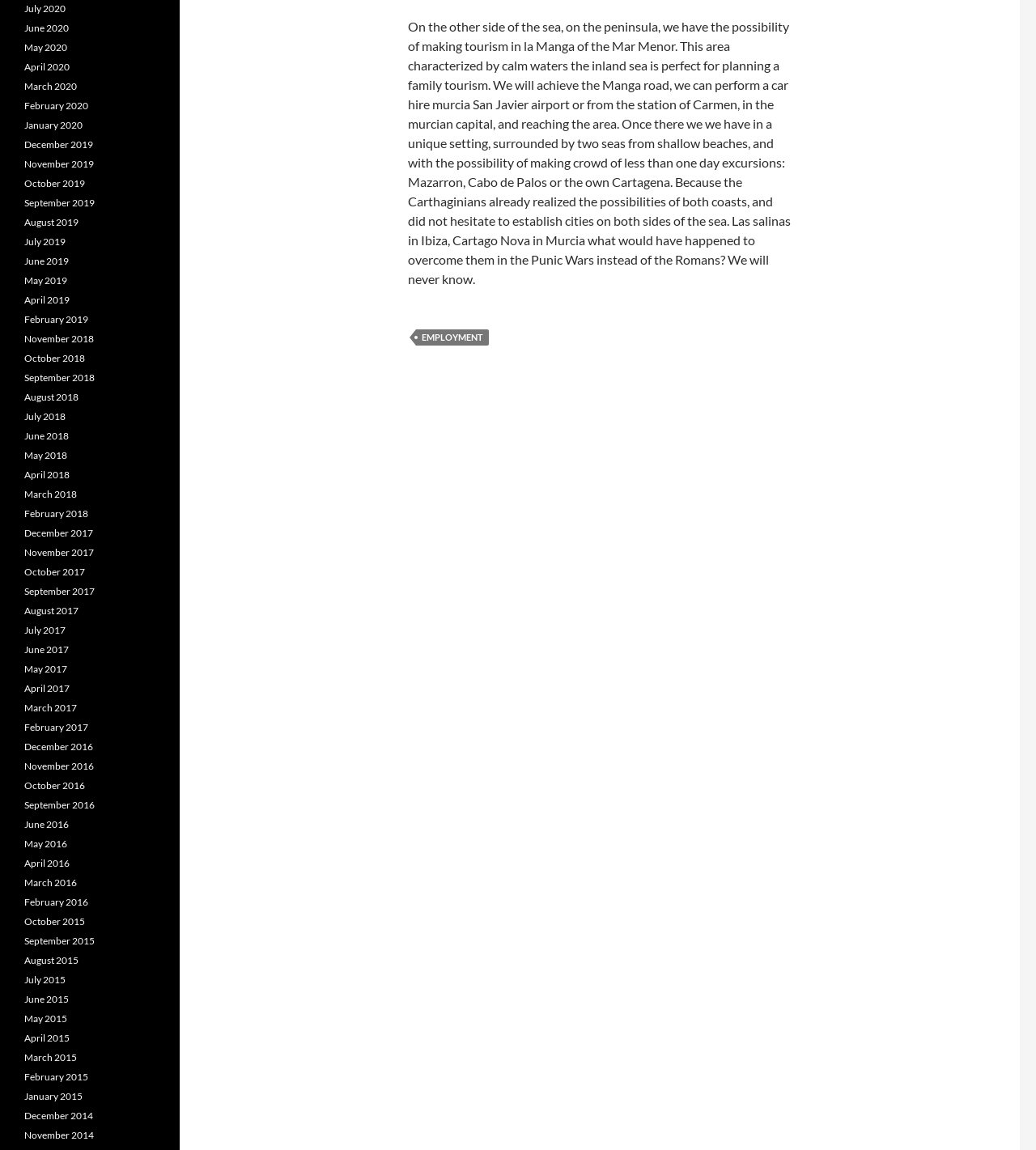Provide the bounding box coordinates for the specified HTML element described in this description: "August 2018". The coordinates should be four float numbers ranging from 0 to 1, in the format [left, top, right, bottom].

[0.023, 0.34, 0.076, 0.35]